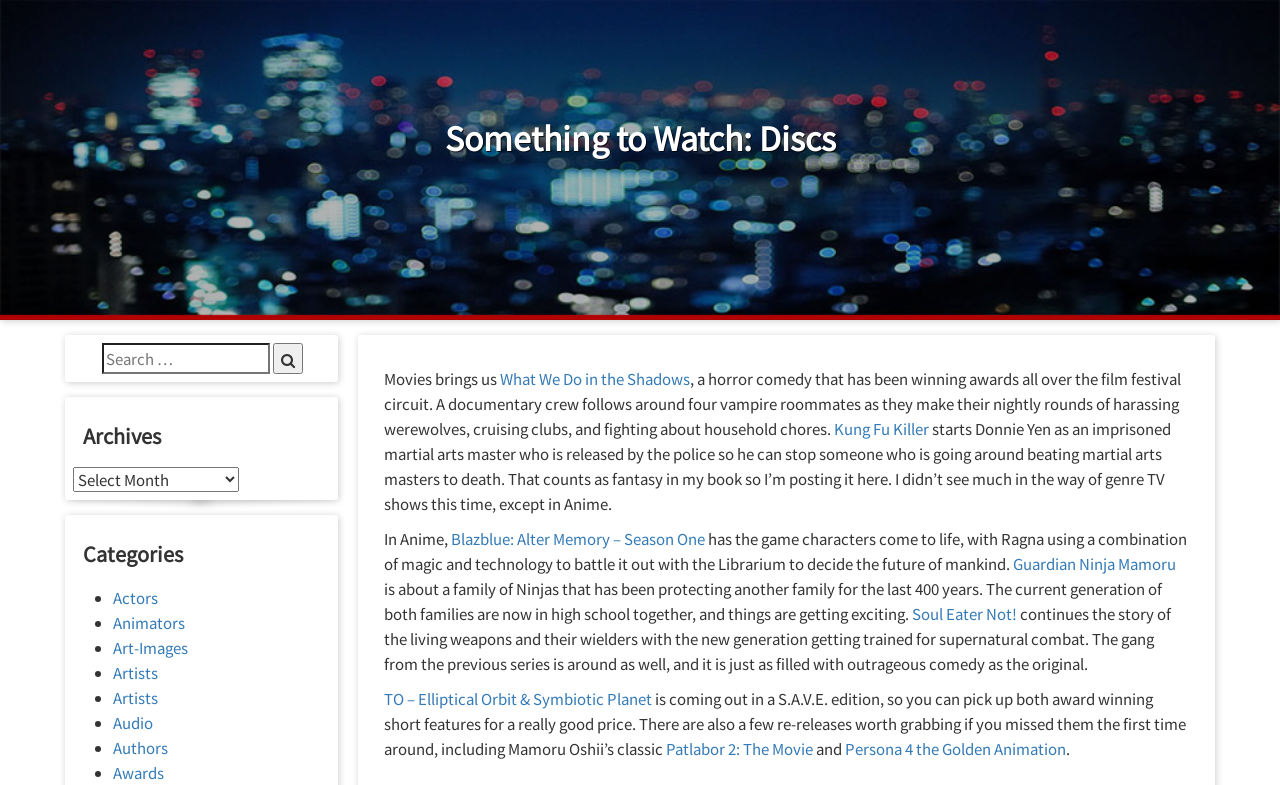Is there a search function on this page?
Please give a detailed answer to the question using the information shown in the image.

I saw a search box with a button next to it, which suggests that there is a search function on this page.